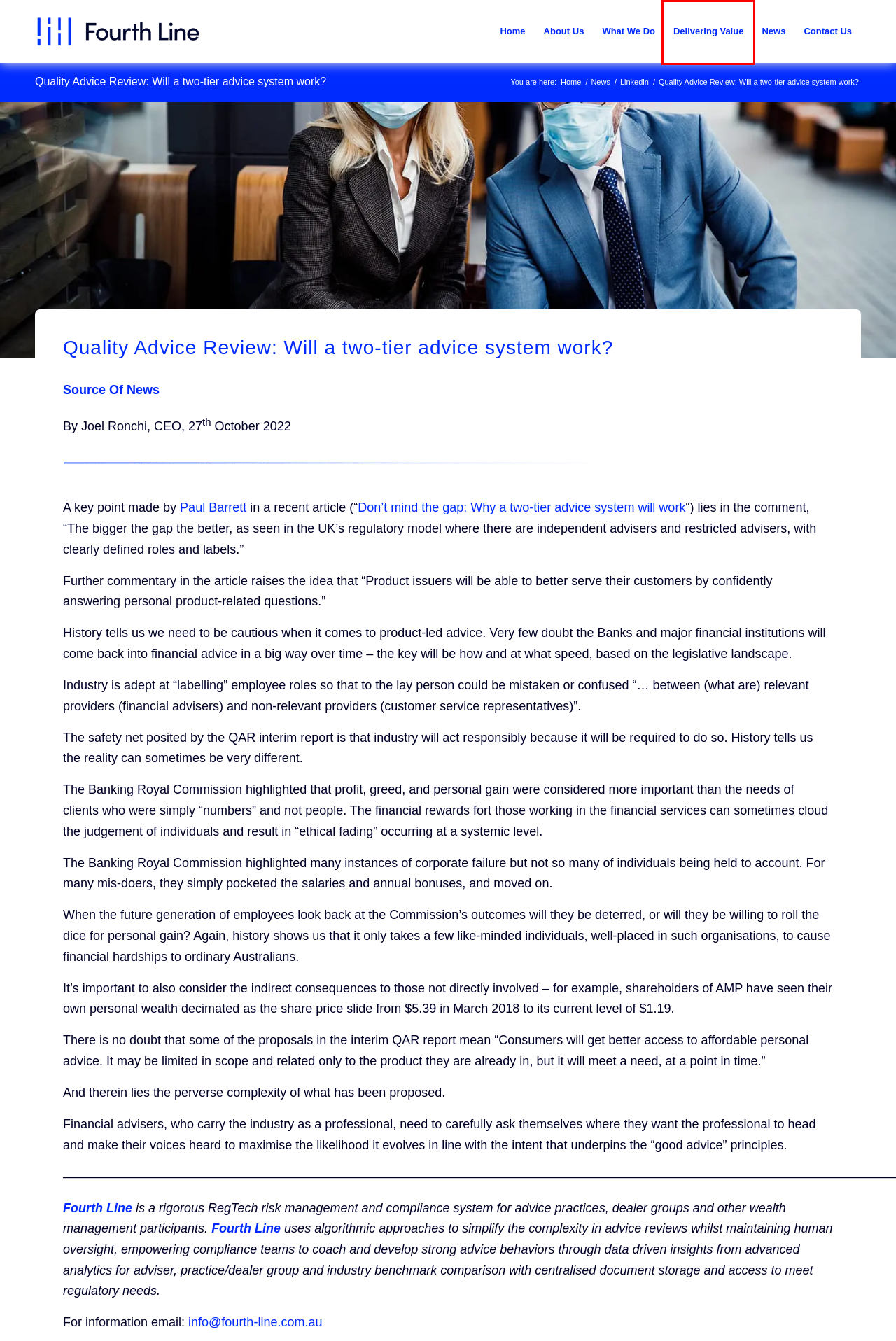You are given a webpage screenshot where a red bounding box highlights an element. Determine the most fitting webpage description for the new page that loads after clicking the element within the red bounding box. Here are the candidates:
A. Terms And Conditions | Fourth Line
B. Downloads | Fourth Line
C. Contact Us | Fourth Line
D. About Us | Fourth Line
E. Delivering Value | Fourth Line
F. Home | Fourth Line
G. News | Fourth Line
H. What We Do | Fourth Line

E